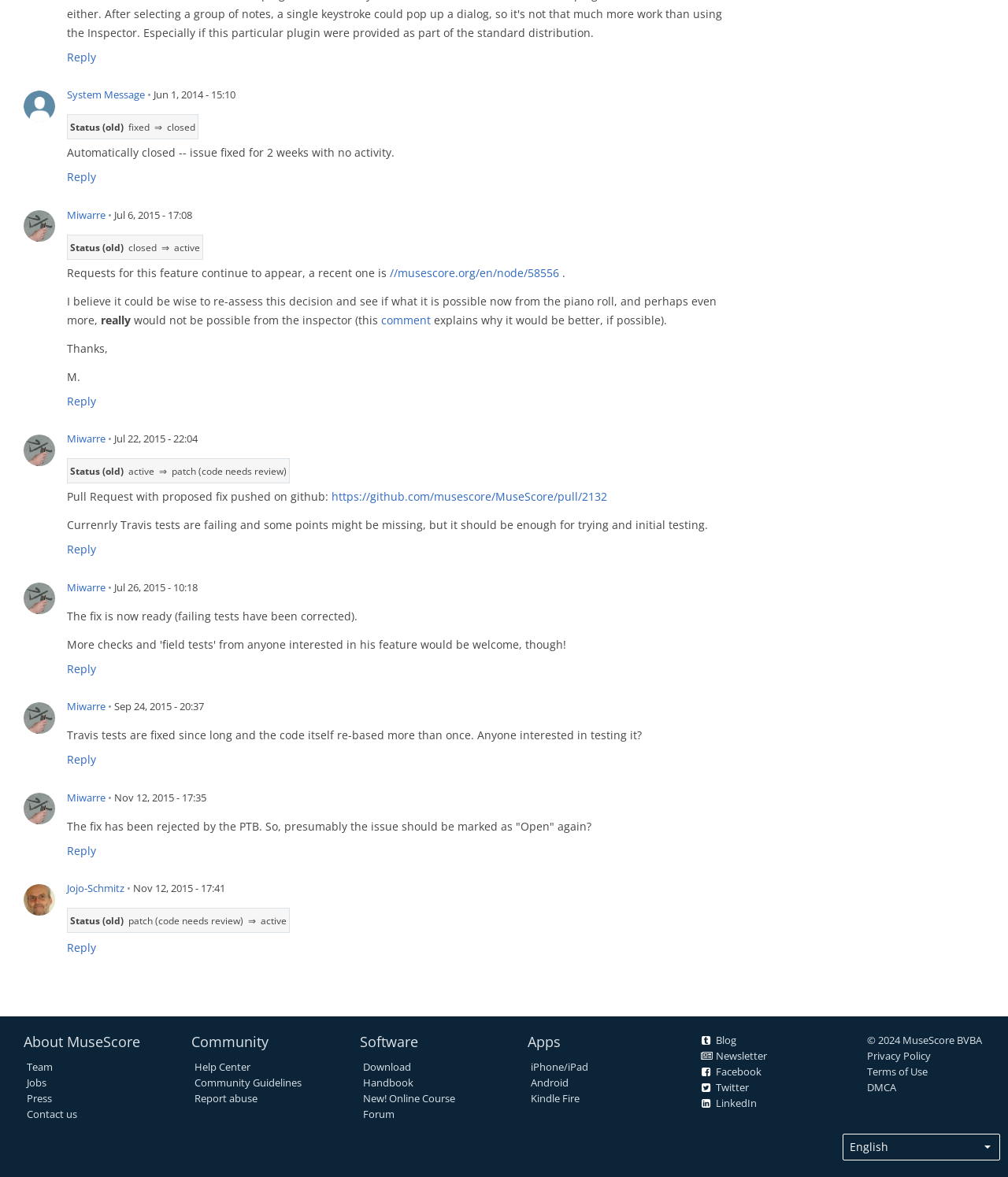Could you highlight the region that needs to be clicked to execute the instruction: "View the comment"?

[0.378, 0.265, 0.427, 0.278]